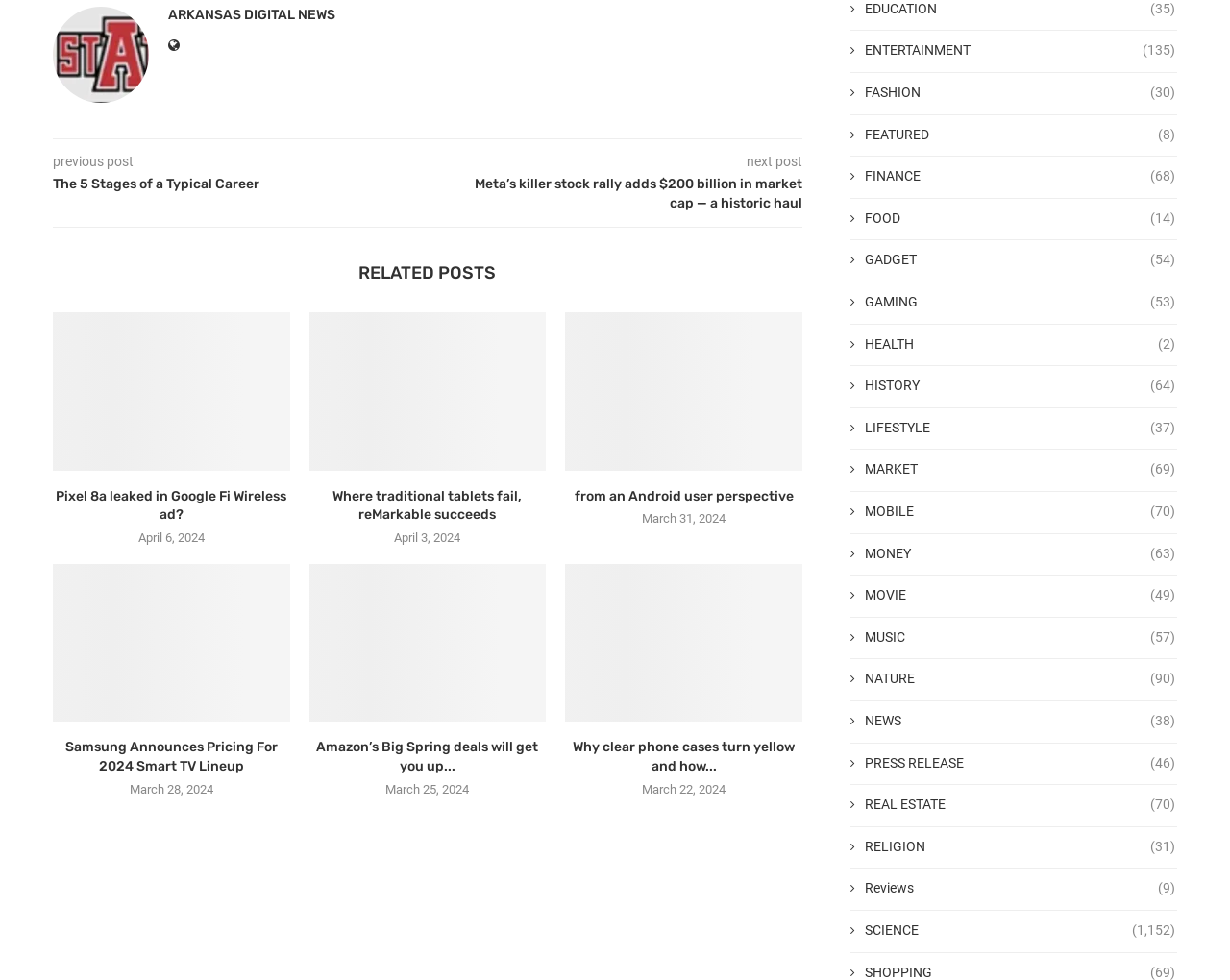Determine the bounding box for the HTML element described here: "from an Android user perspective". The coordinates should be given as [left, top, right, bottom] with each number being a float between 0 and 1.

[0.467, 0.498, 0.645, 0.514]